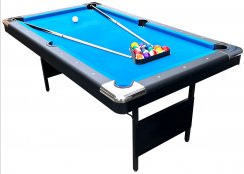Give a detailed account of the elements present in the image.

This image features the HomeGames 6ft Folding Leg Pool Table, designed to provide an enjoyable and space-efficient gaming experience. The table is set up with a vibrant blue felt surface, prominently displaying a set of colorful balls arranged in a triangle rack at one end, alongside a cue ball poised for the opening shot. Two cue sticks rest on the table, ready for play. The folding legs of the table allow for easy storage, making it ideal for families, youth clubs, or schools where space may be limited. This model combines functionality and fun, allowing users to enjoy the game without the need for a permanent setup. With a current price of £299.00, this table is an attractive option for those looking to bring pool into their home gaming experience.